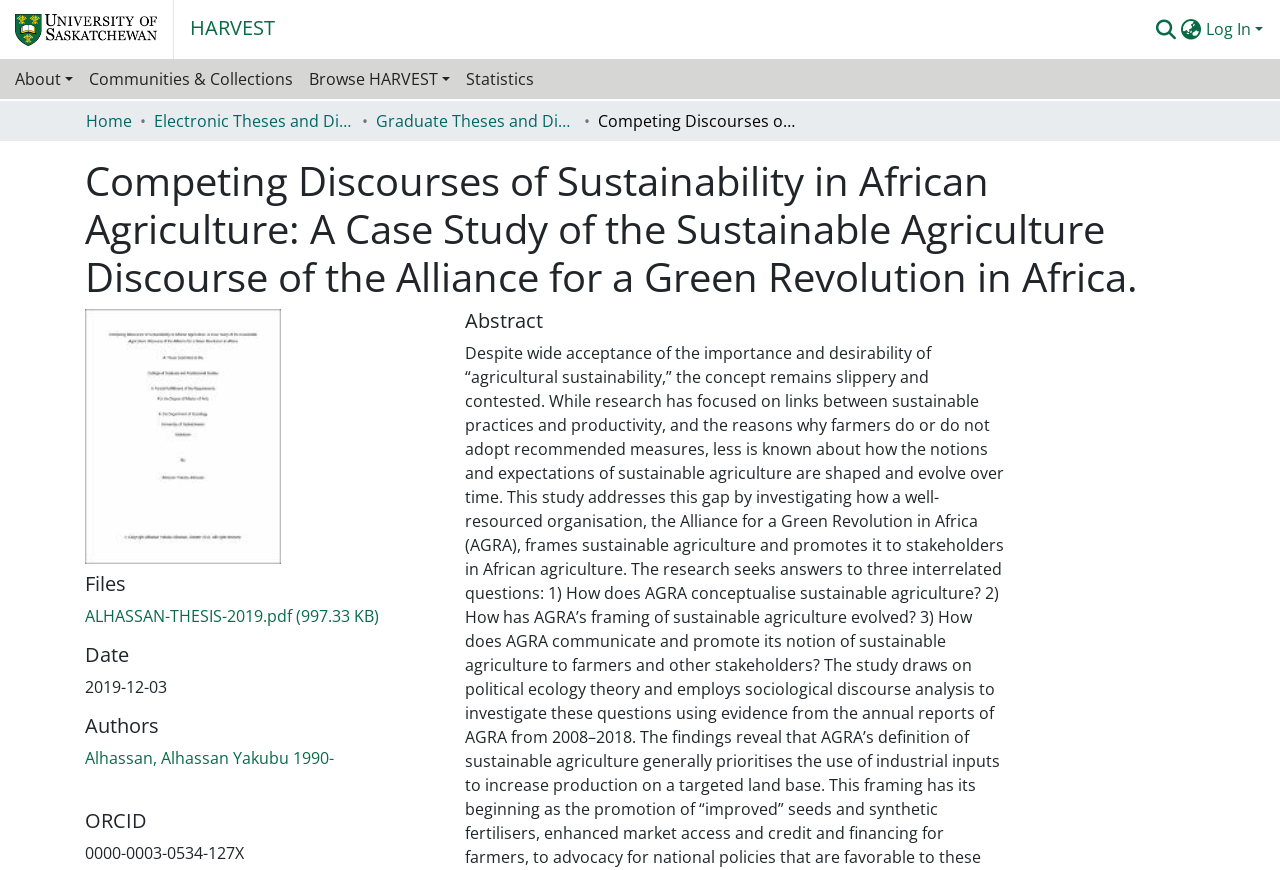What is the name of the author? Look at the image and give a one-word or short phrase answer.

Alhassan Yakubu